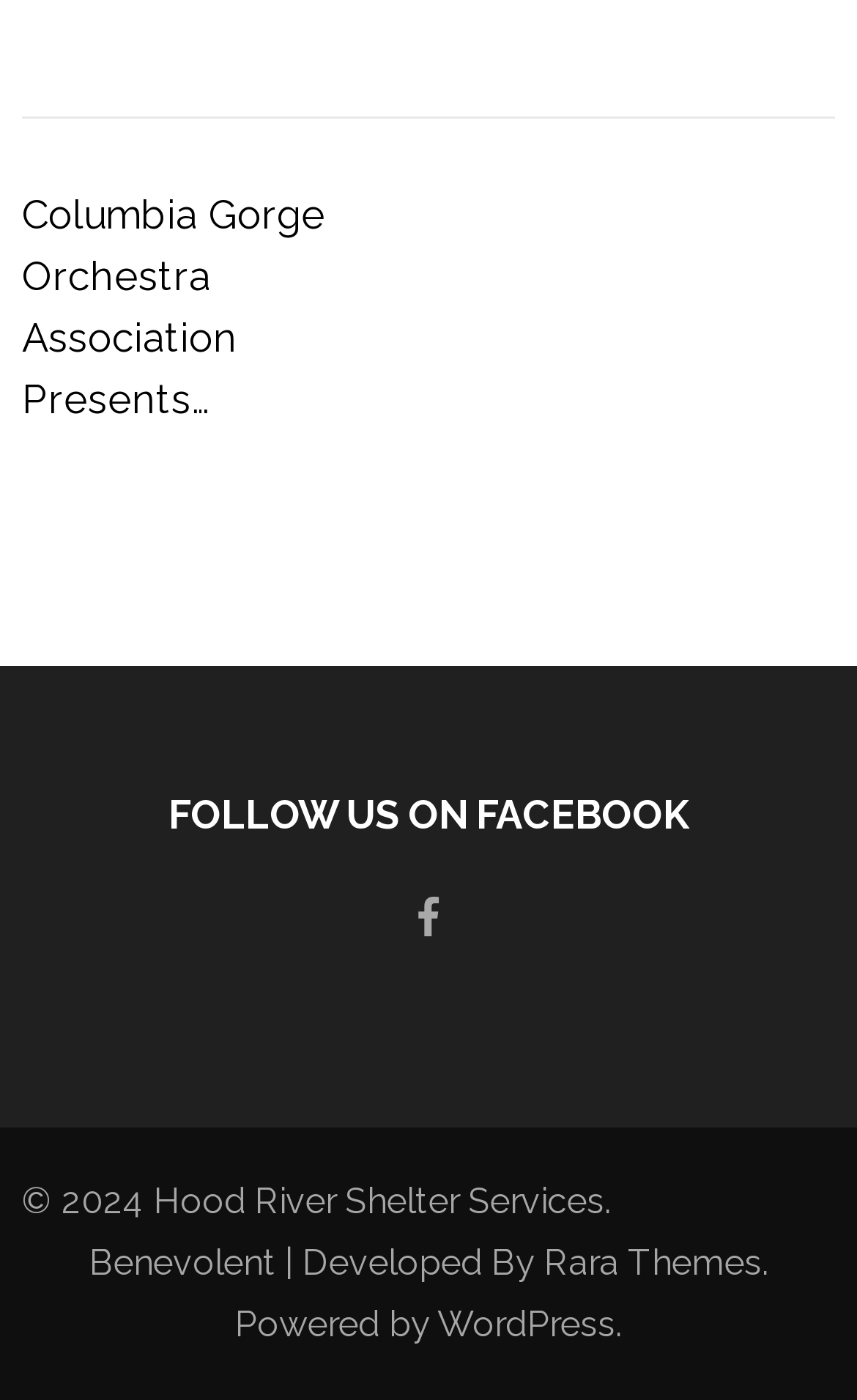Using the information in the image, give a detailed answer to the following question: What social media platform is linked?

The social media platform linked can be found by looking at the link element with the text 'Facebook' which is a child of the heading element with the text 'FOLLOW US ON FACEBOOK'.